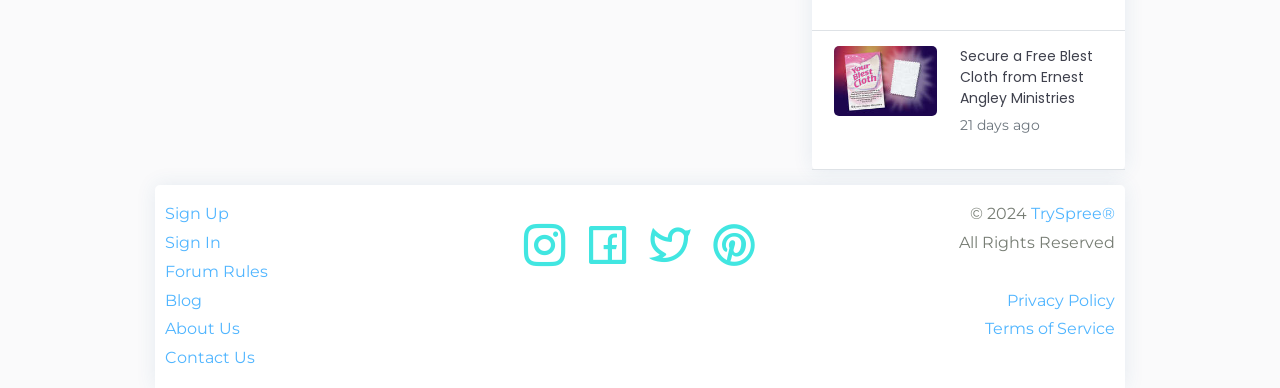What is the year of copyright?
Your answer should be a single word or phrase derived from the screenshot.

2024